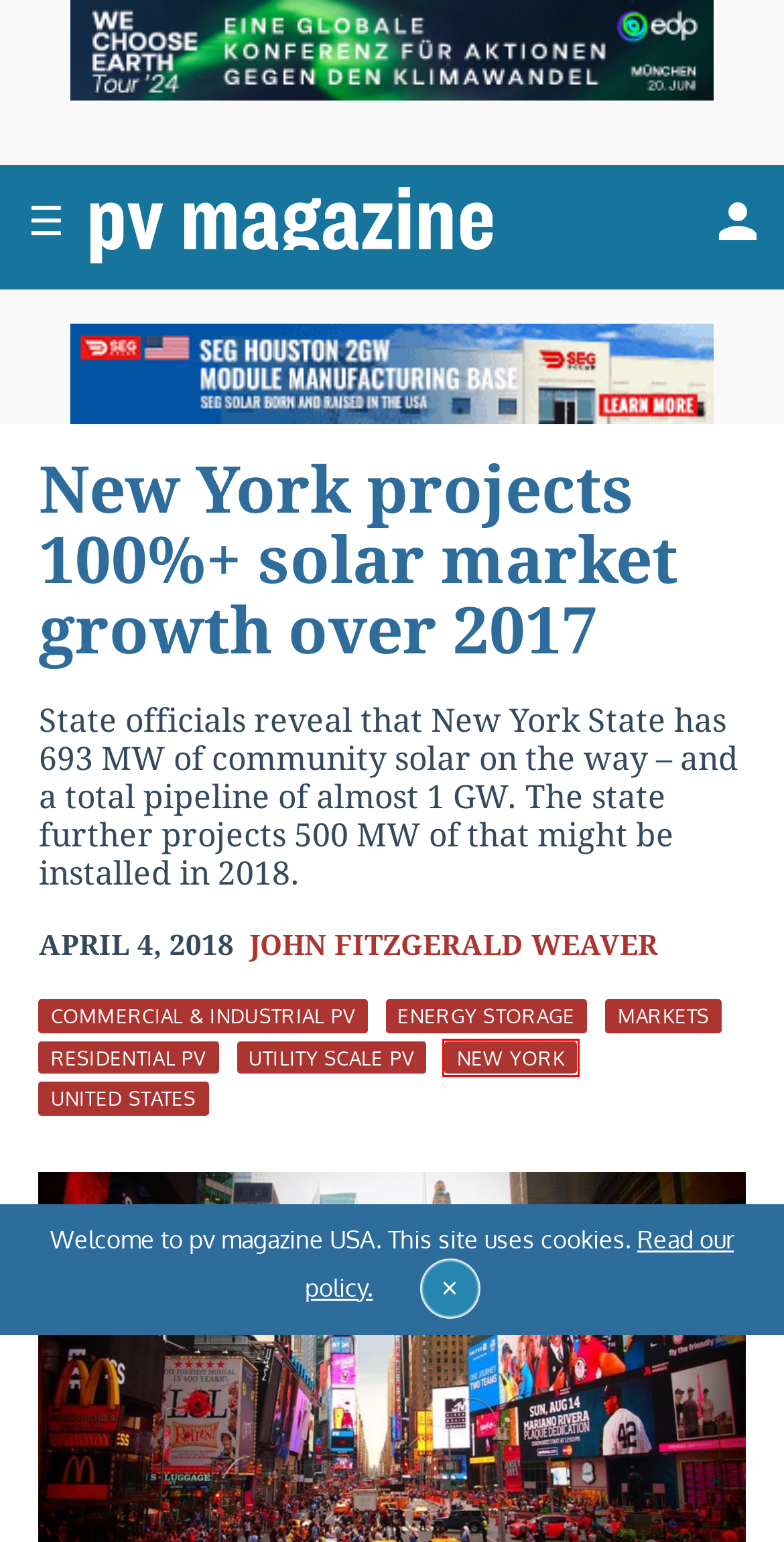Look at the screenshot of the webpage and find the element within the red bounding box. Choose the webpage description that best fits the new webpage that will appear after clicking the element. Here are the candidates:
A. United States – pv magazine USA
B. New York – pv magazine USA
C. John Fitzgerald Weaver – pv magazine USA
D. pv magazine USA – Solar Energy Markets and Technology
E. Residential PV – pv magazine USA
F. Energy Storage – pv magazine USA
G. View Profile – pv magazine Shop
H. Commercial & Industrial PV – pv magazine USA

B